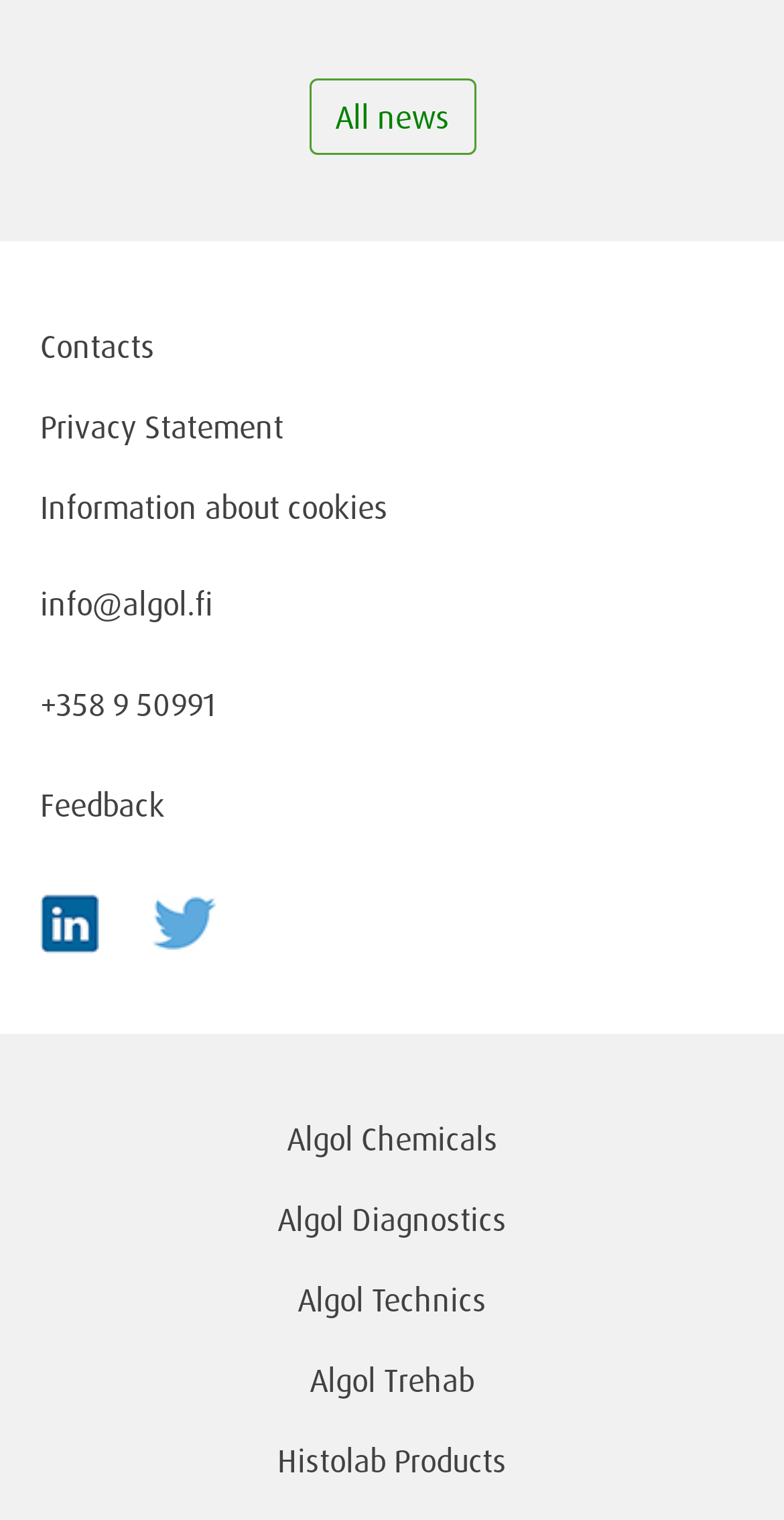Identify the bounding box coordinates necessary to click and complete the given instruction: "Visit Contacts page".

[0.051, 0.212, 0.238, 0.254]